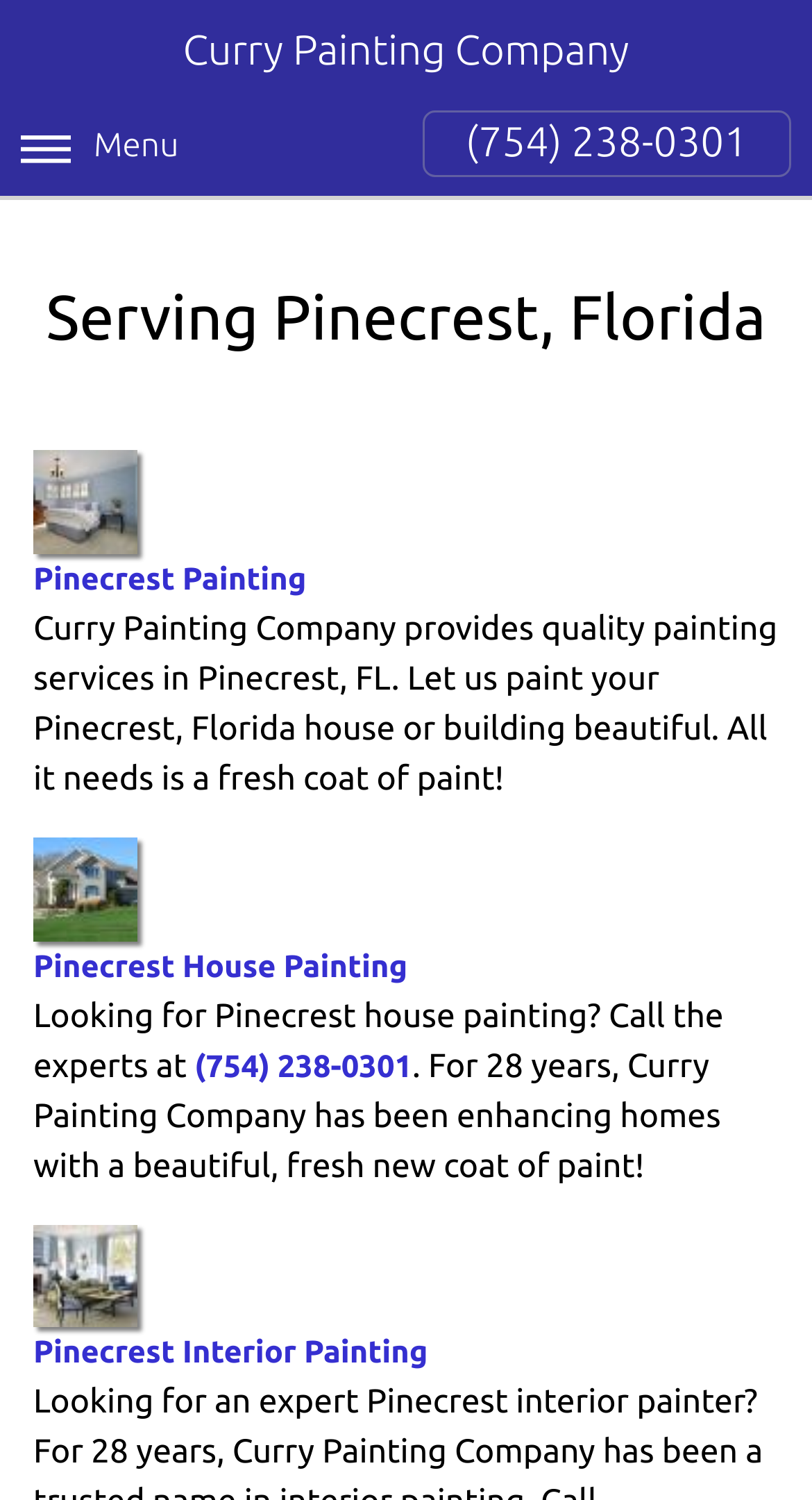Using floating point numbers between 0 and 1, provide the bounding box coordinates in the format (top-left x, top-left y, bottom-right x, bottom-right y). Locate the UI element described here: Pinecrest House Painting

[0.041, 0.559, 0.959, 0.656]